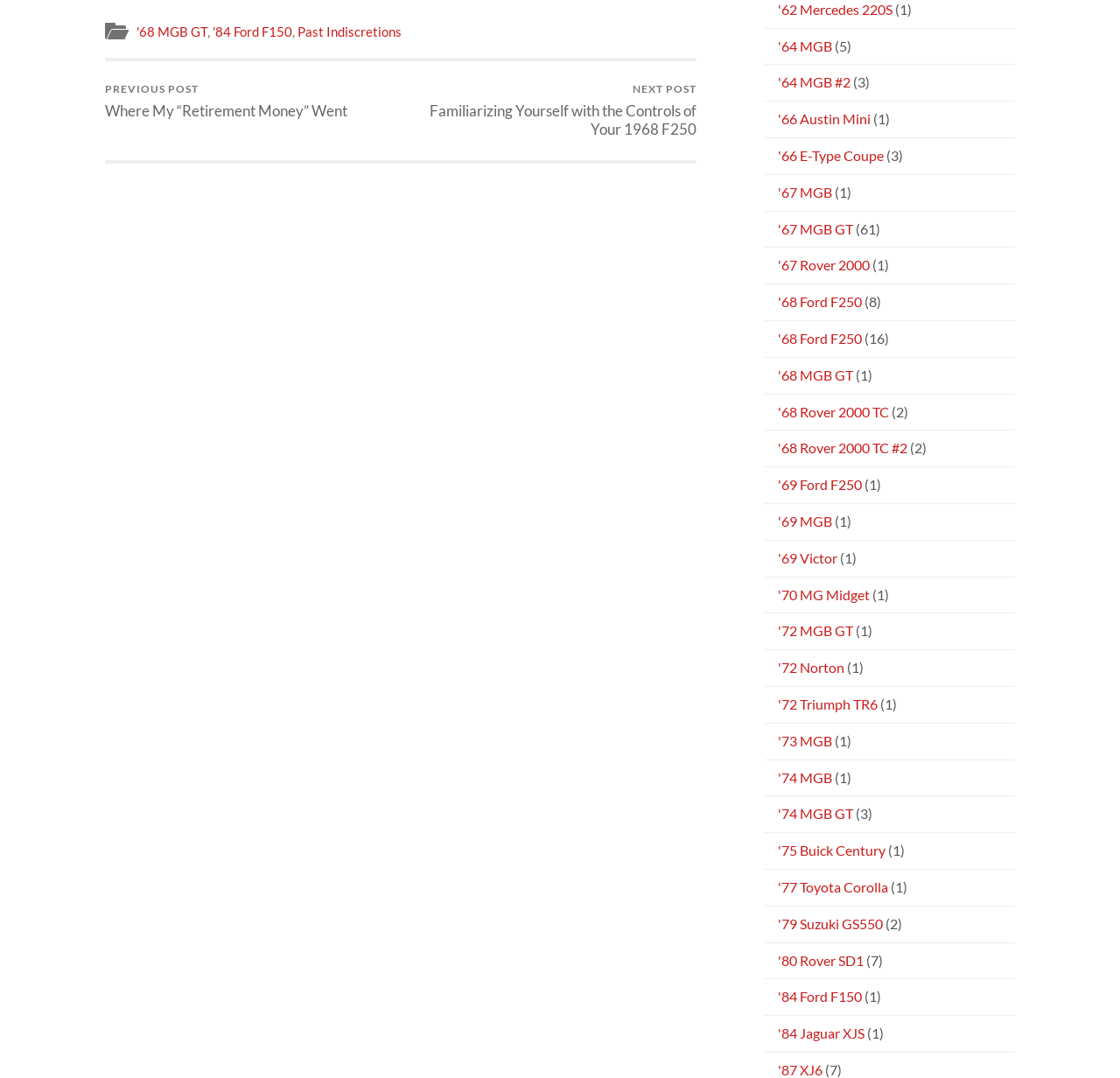Locate the bounding box coordinates of the item that should be clicked to fulfill the instruction: "Read about '84 Ford F150'".

[0.19, 0.022, 0.261, 0.037]